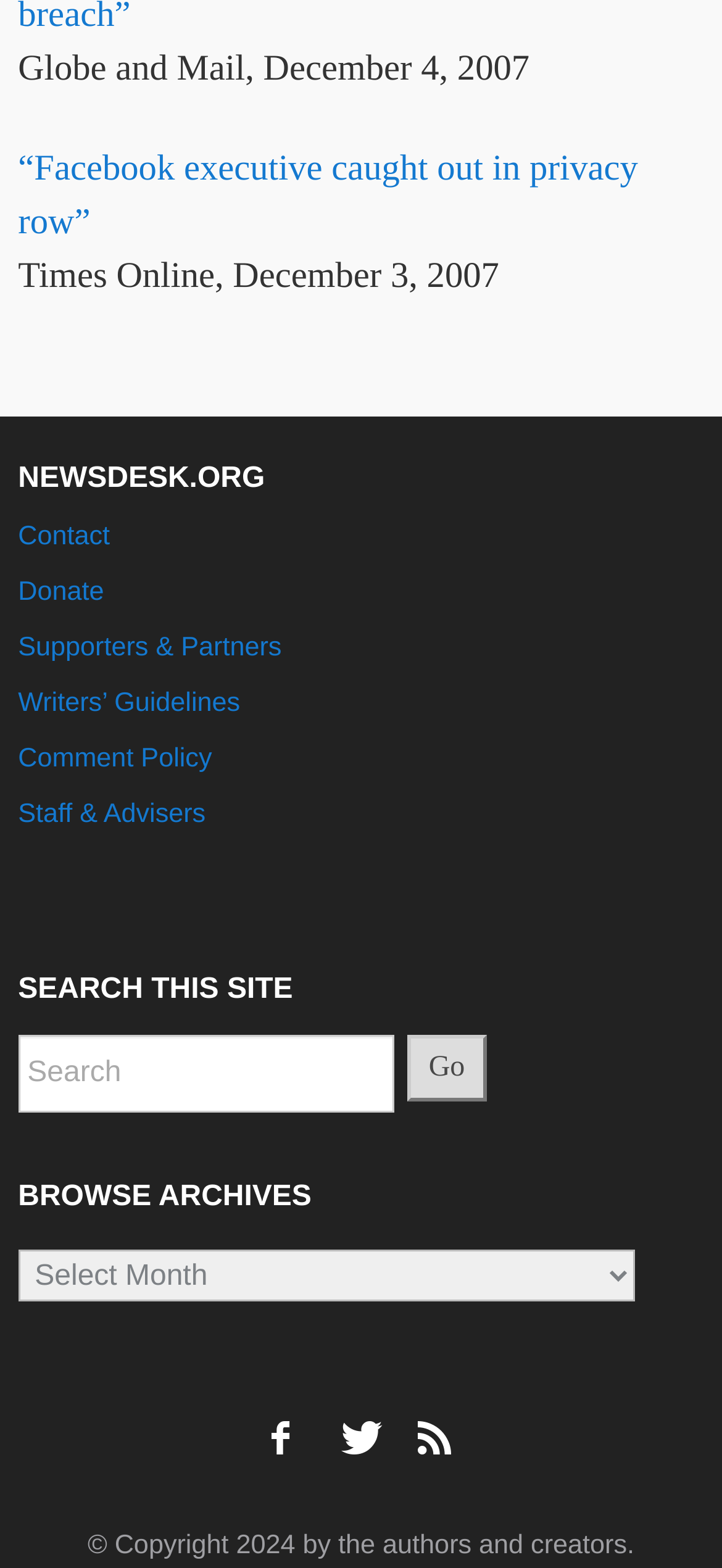Please identify the bounding box coordinates of the area I need to click to accomplish the following instruction: "Search this site".

[0.025, 0.66, 0.975, 0.738]